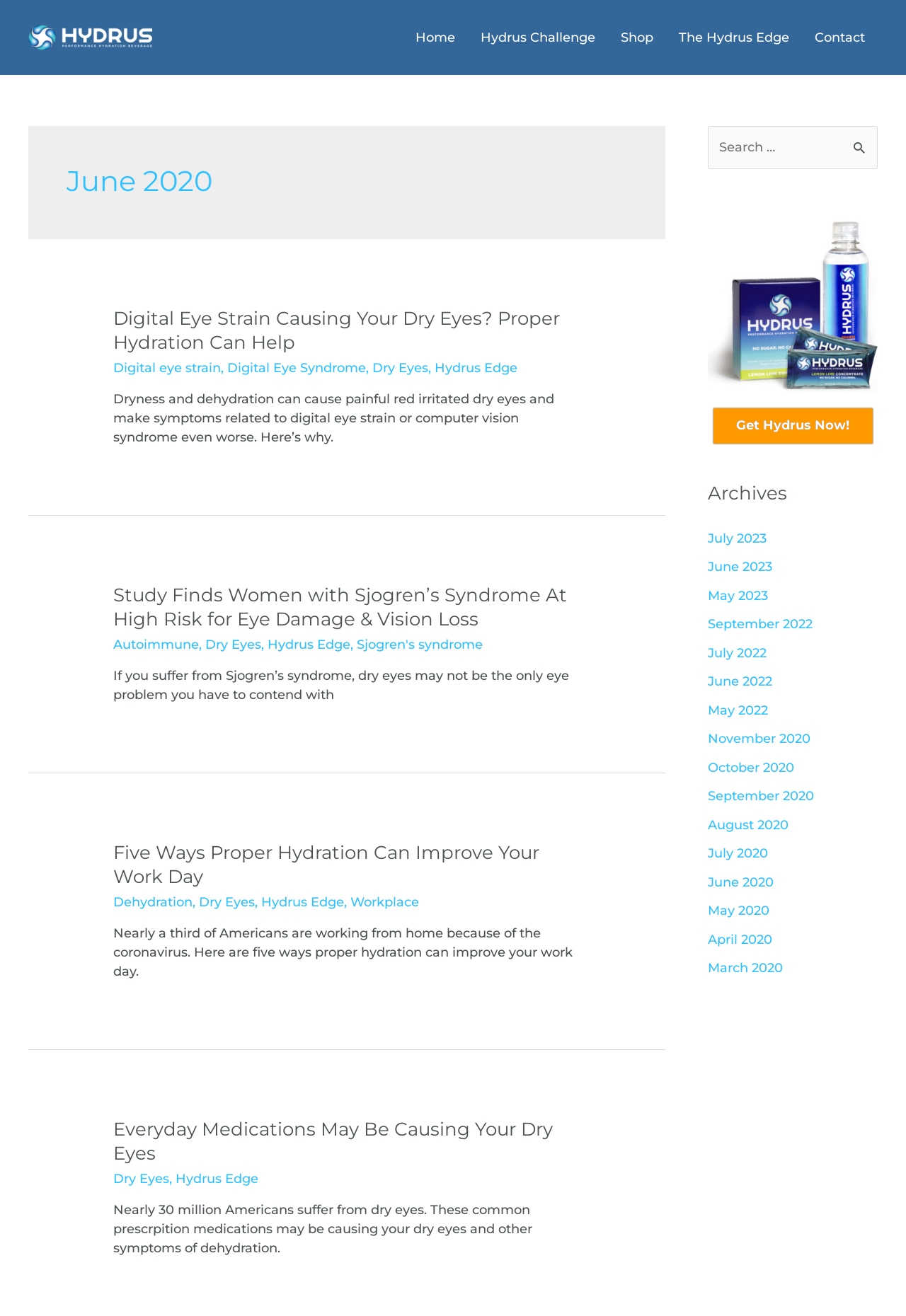How many articles are on this webpage? Based on the image, give a response in one word or a short phrase.

3